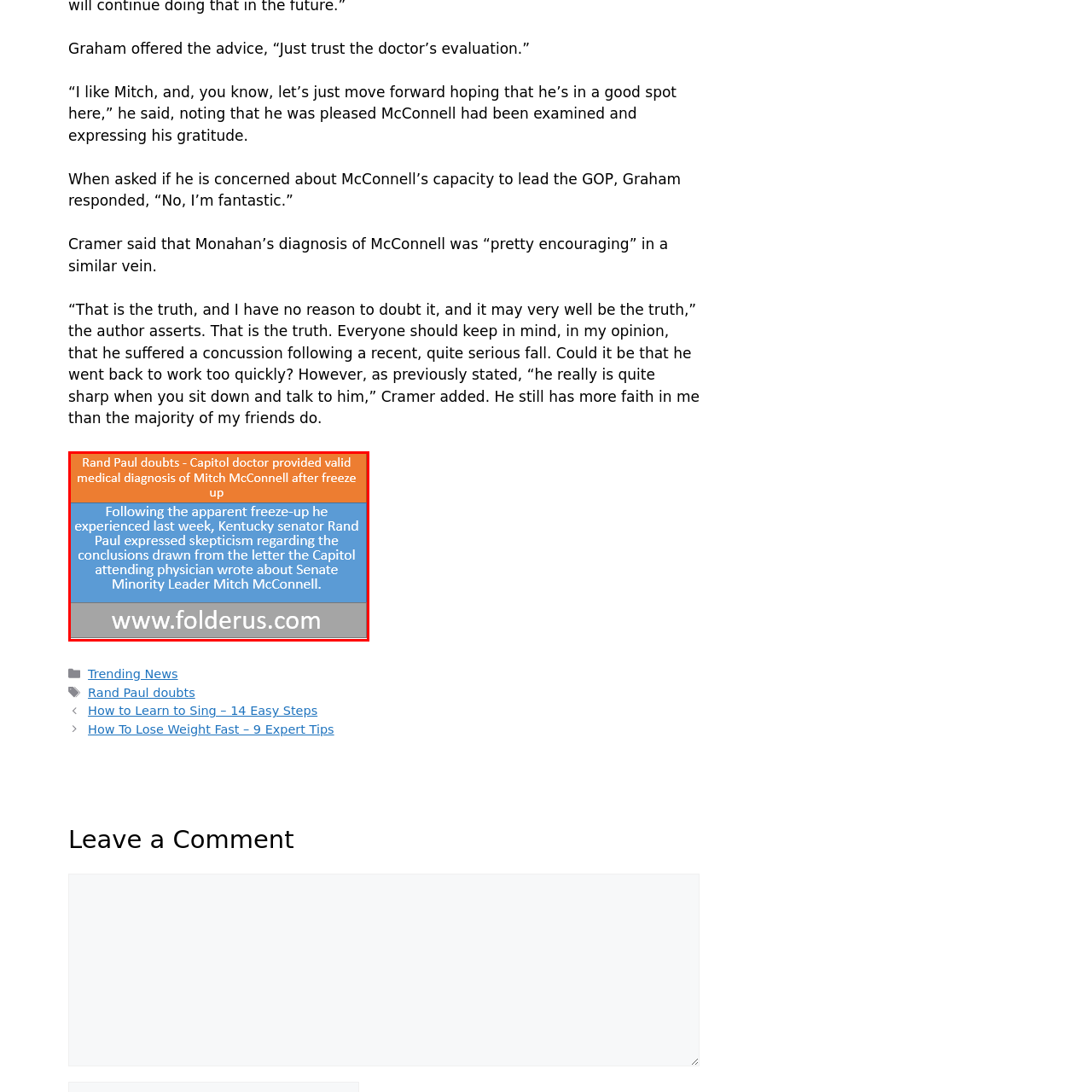What is the URL of the website?
Examine the image highlighted by the red bounding box and provide a thorough and detailed answer based on your observations.

The URL of the website is www.folderus.com as it is mentioned in the caption, which presents the website URL at the bottom section of the image, emphasizing the source of the article.